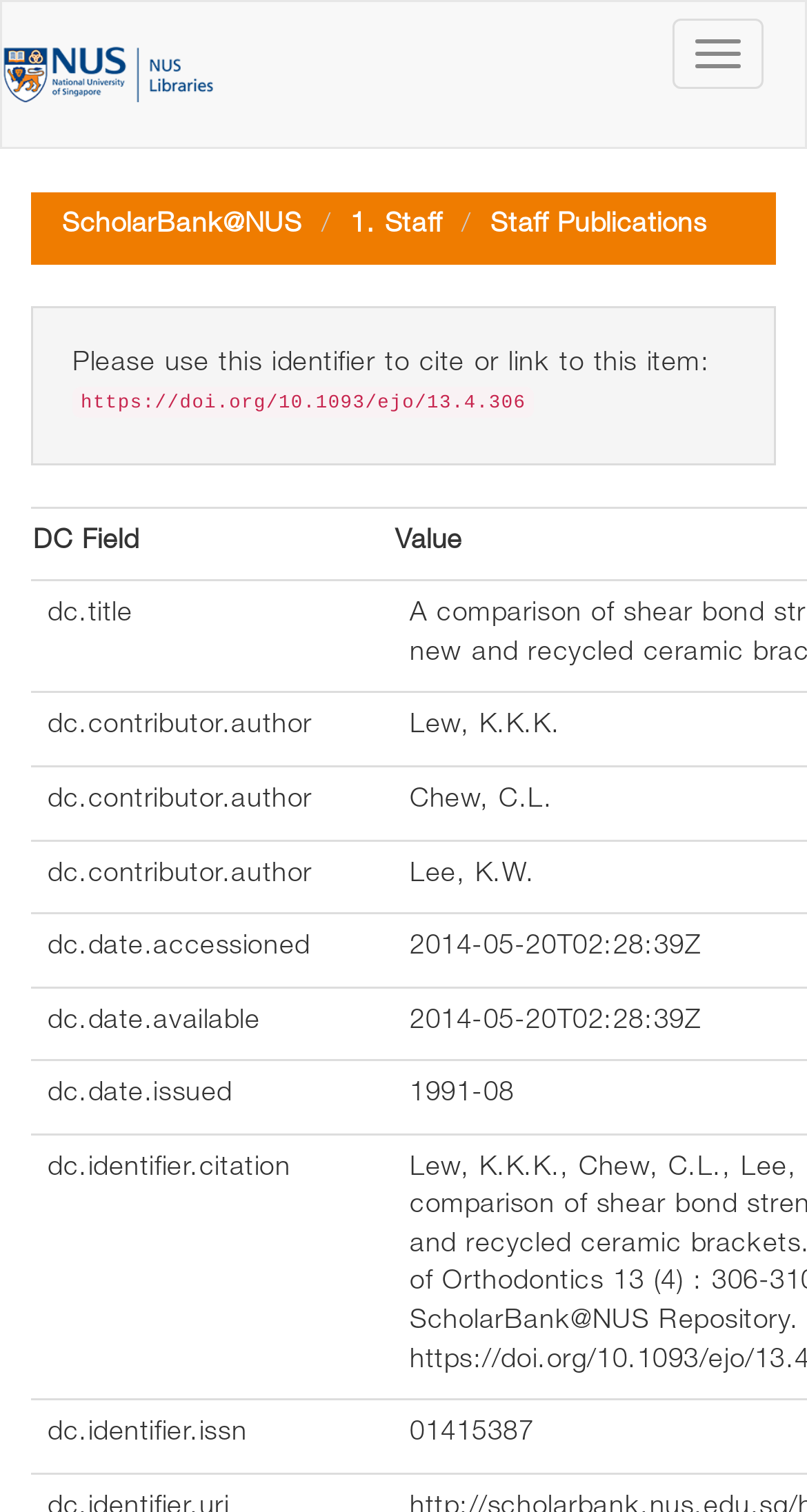How many fields are listed in the table?
Can you give a detailed and elaborate answer to the question?

I counted the number of grid cells in the table which are 7, indicating that there are 7 fields listed.